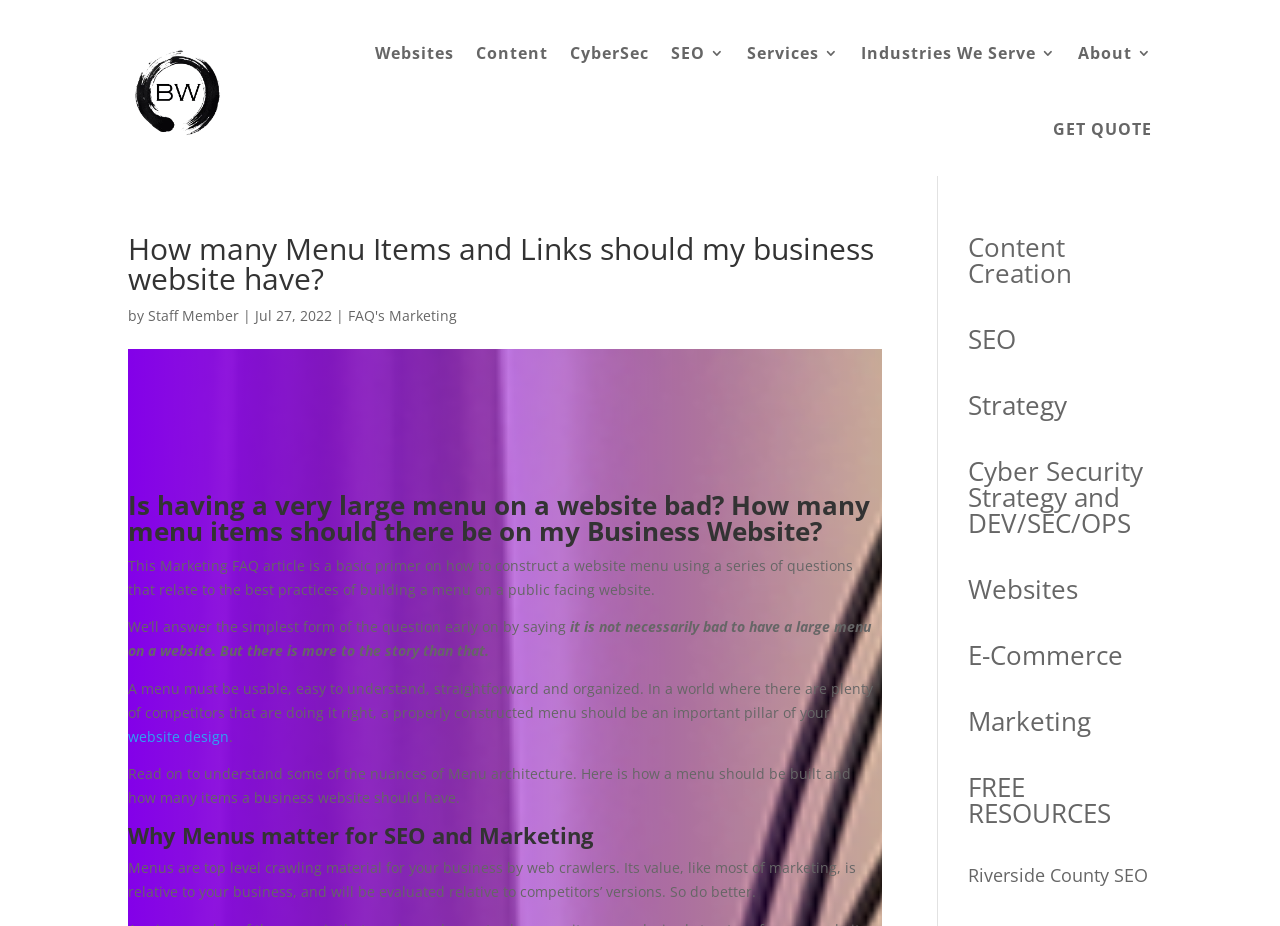From the screenshot, find the bounding box of the UI element matching this description: "Industries We Serve". Supply the bounding box coordinates in the form [left, top, right, bottom], each a float between 0 and 1.

[0.673, 0.016, 0.825, 0.098]